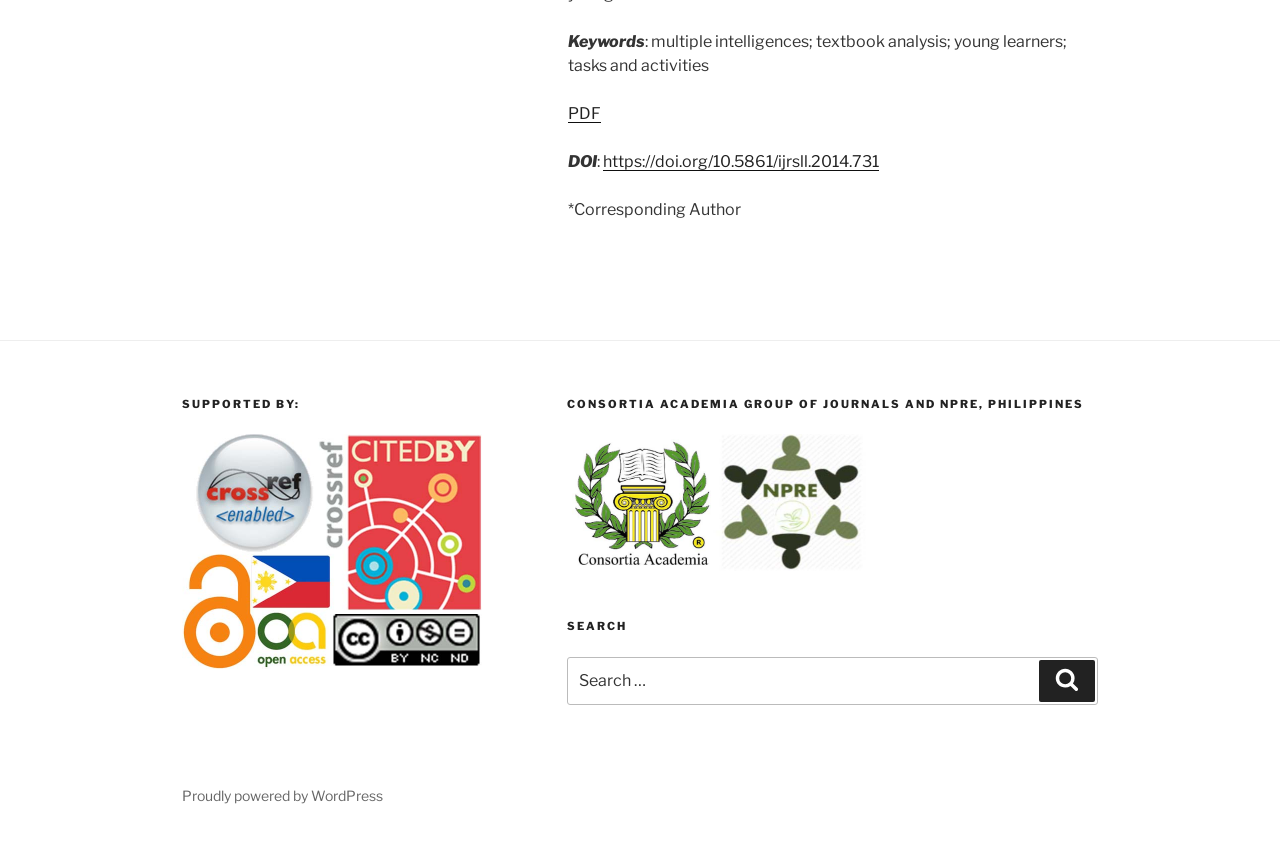Reply to the question with a brief word or phrase: Who is the corresponding author?

Not specified